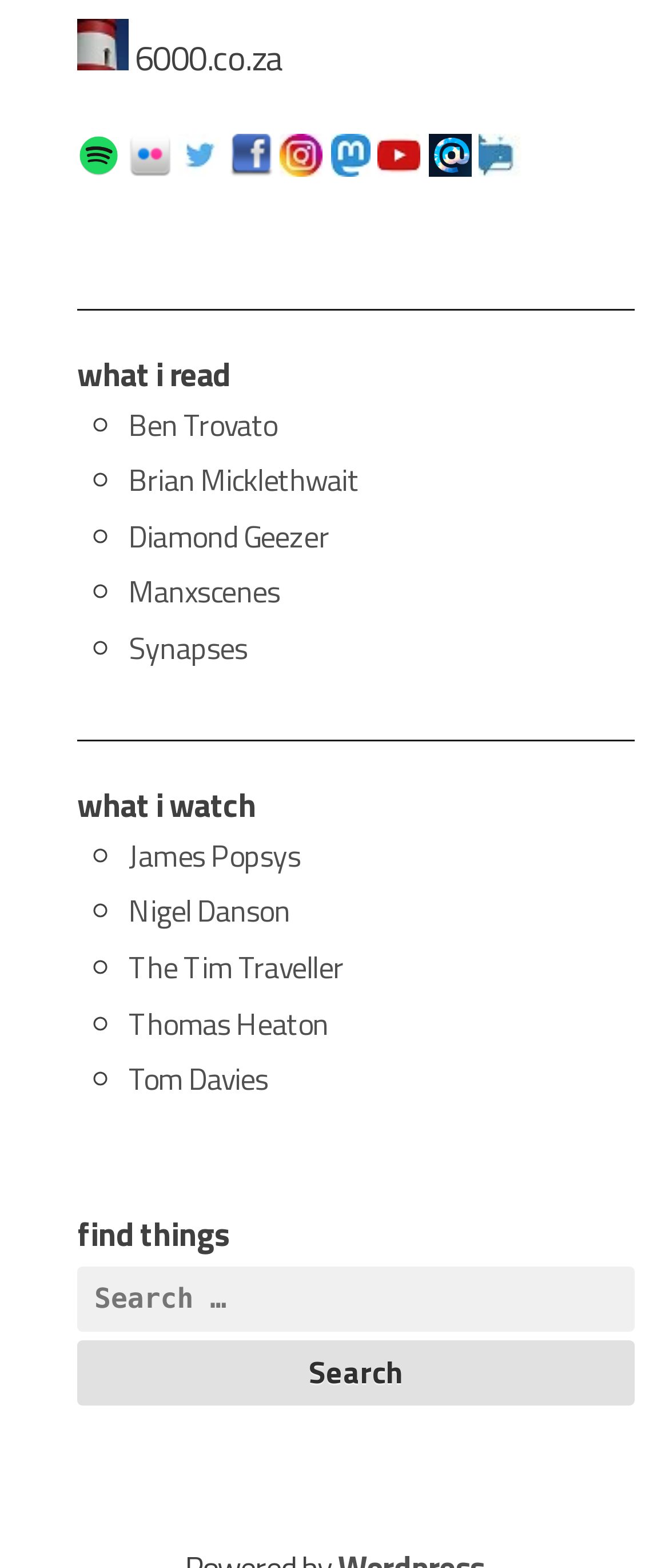Please determine the bounding box coordinates of the section I need to click to accomplish this instruction: "Go to Spotify".

[0.115, 0.083, 0.191, 0.123]